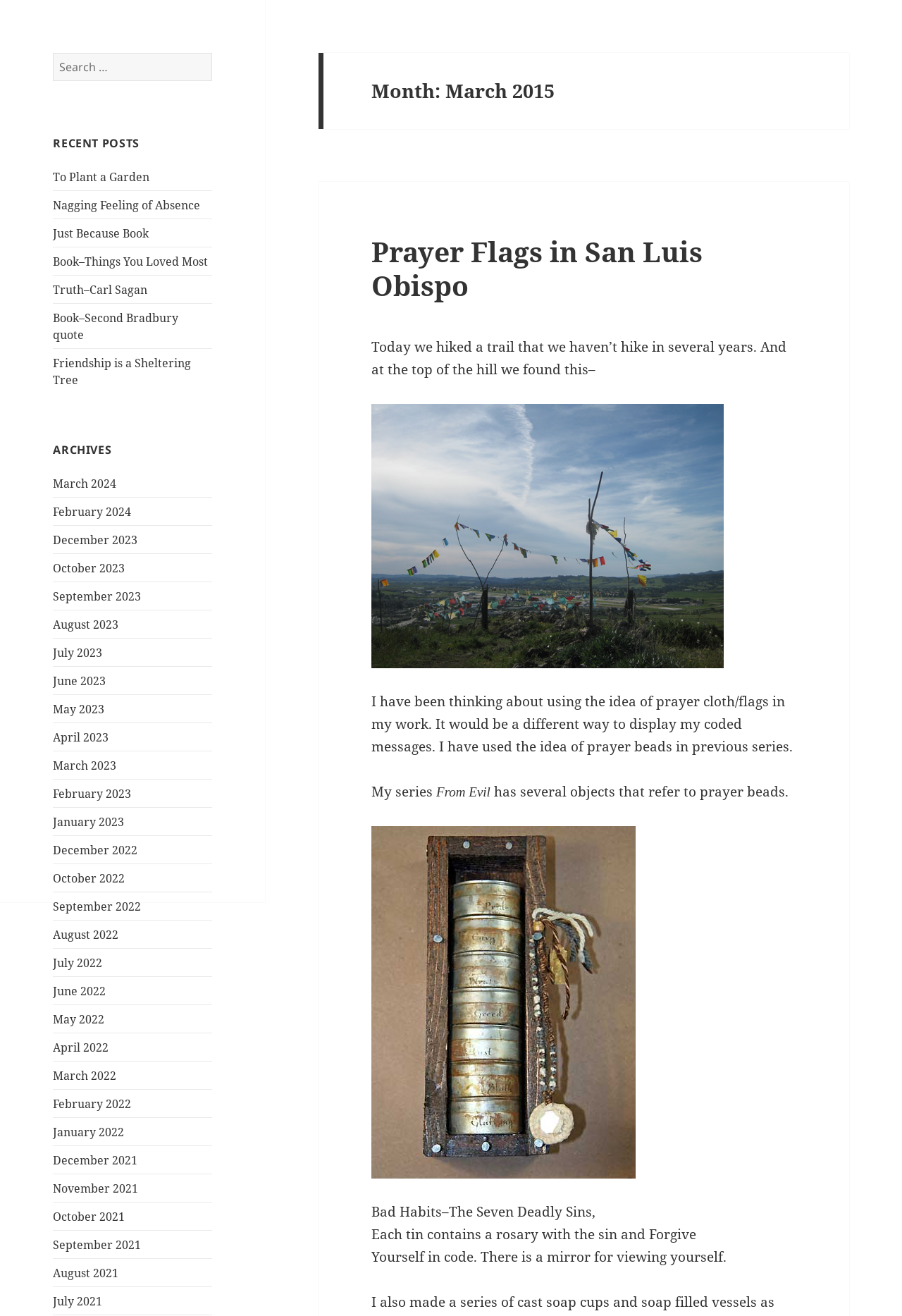Can you identify the bounding box coordinates of the clickable region needed to carry out this instruction: 'Search for something'? The coordinates should be four float numbers within the range of 0 to 1, stated as [left, top, right, bottom].

[0.059, 0.04, 0.235, 0.062]